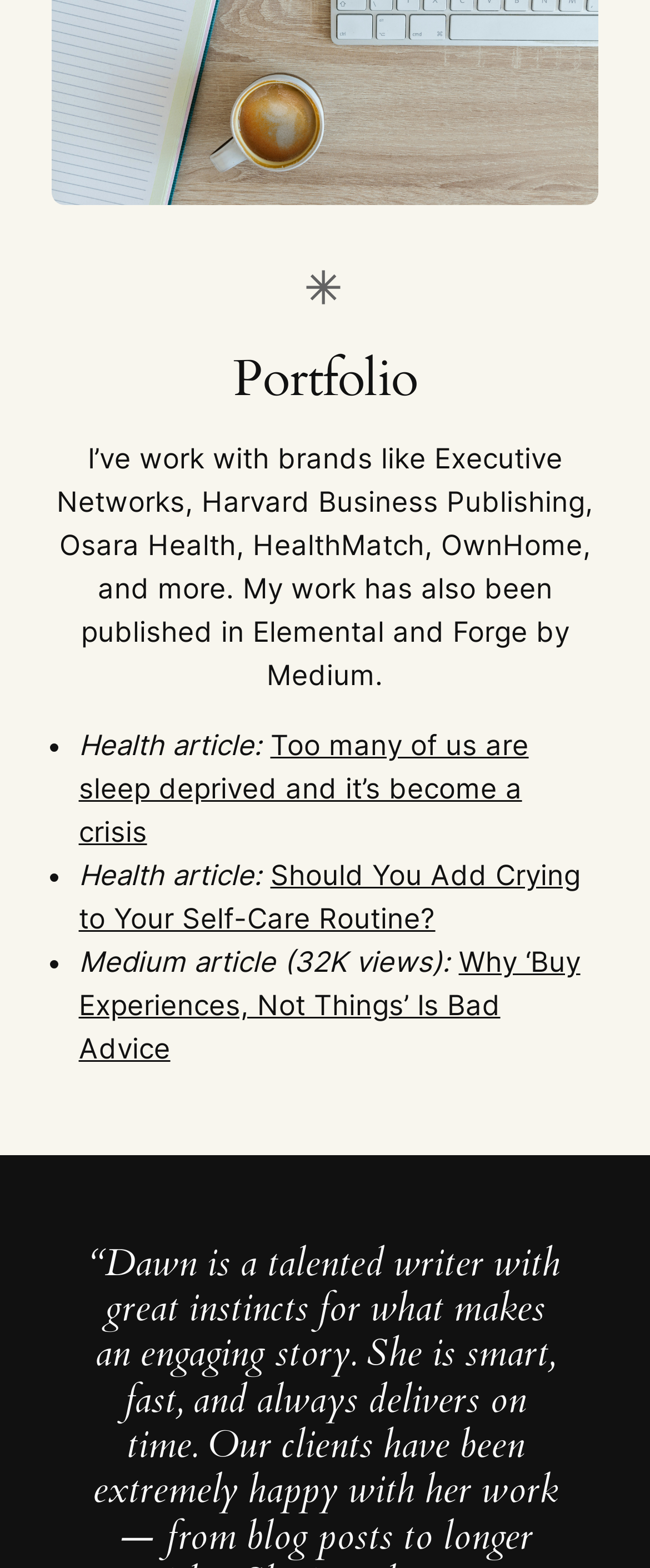How many articles are listed?
Please provide a single word or phrase based on the screenshot.

3